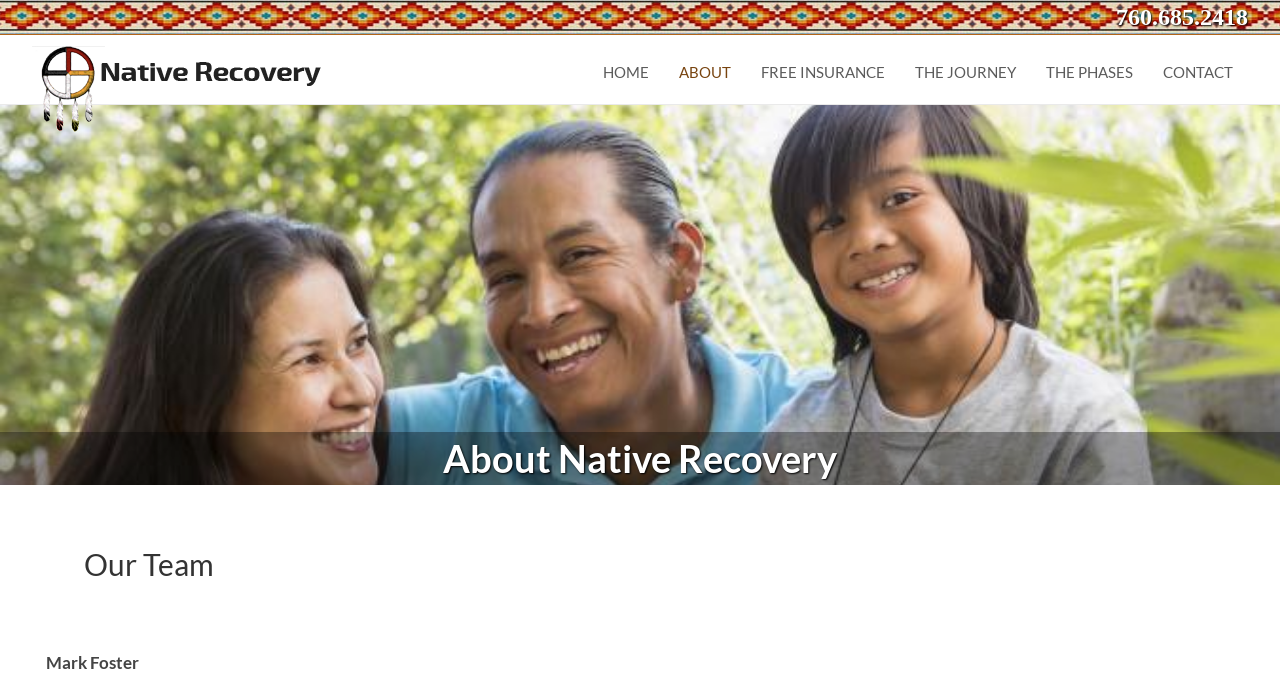Locate the UI element that matches the description Visit our Twitter in the webpage screenshot. Return the bounding box coordinates in the format (top-left x, top-left y, bottom-right x, bottom-right y), with values ranging from 0 to 1.

None